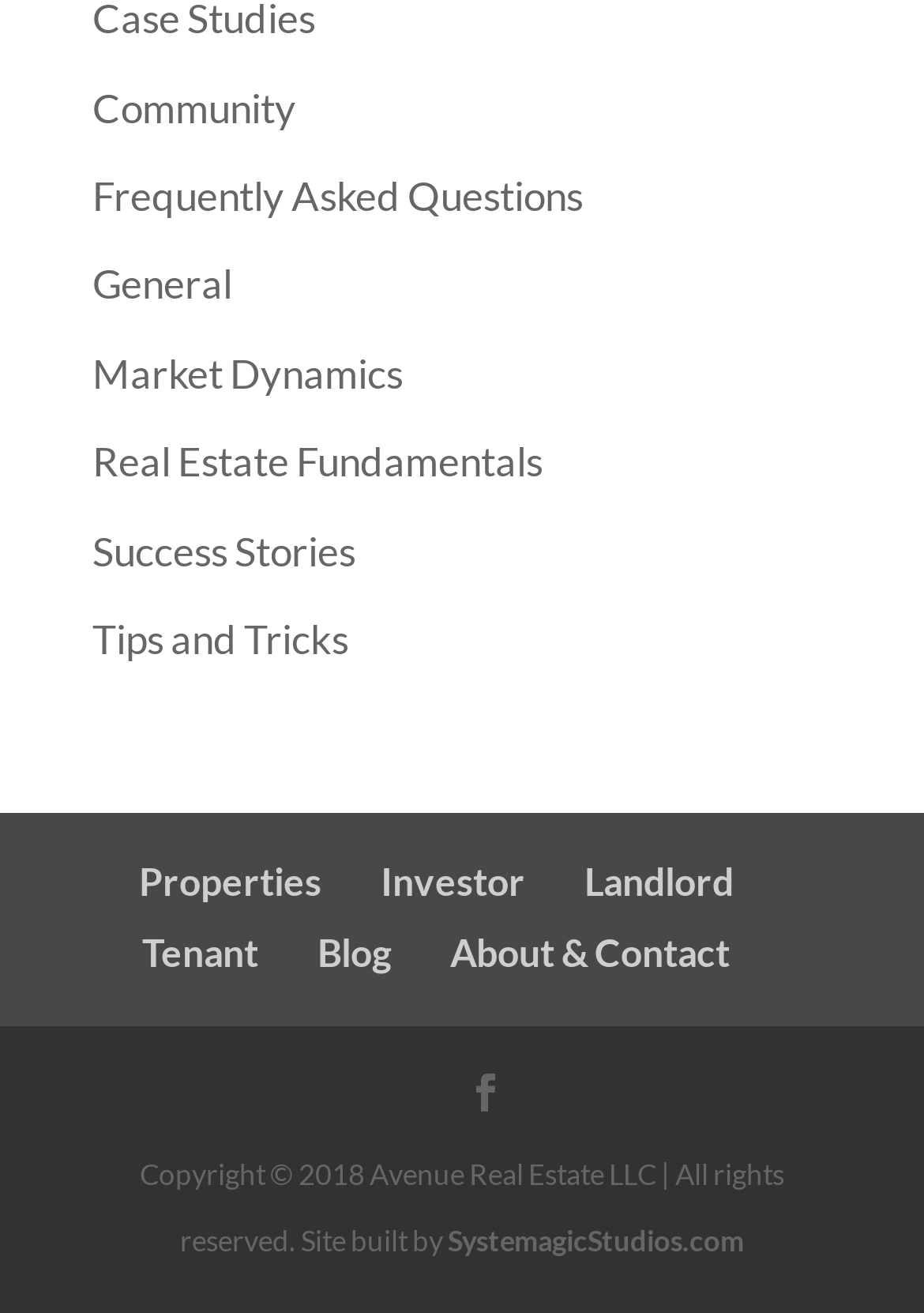Determine the bounding box of the UI component based on this description: "Blog". The bounding box coordinates should be four float values between 0 and 1, i.e., [left, top, right, bottom].

[0.344, 0.707, 0.423, 0.741]